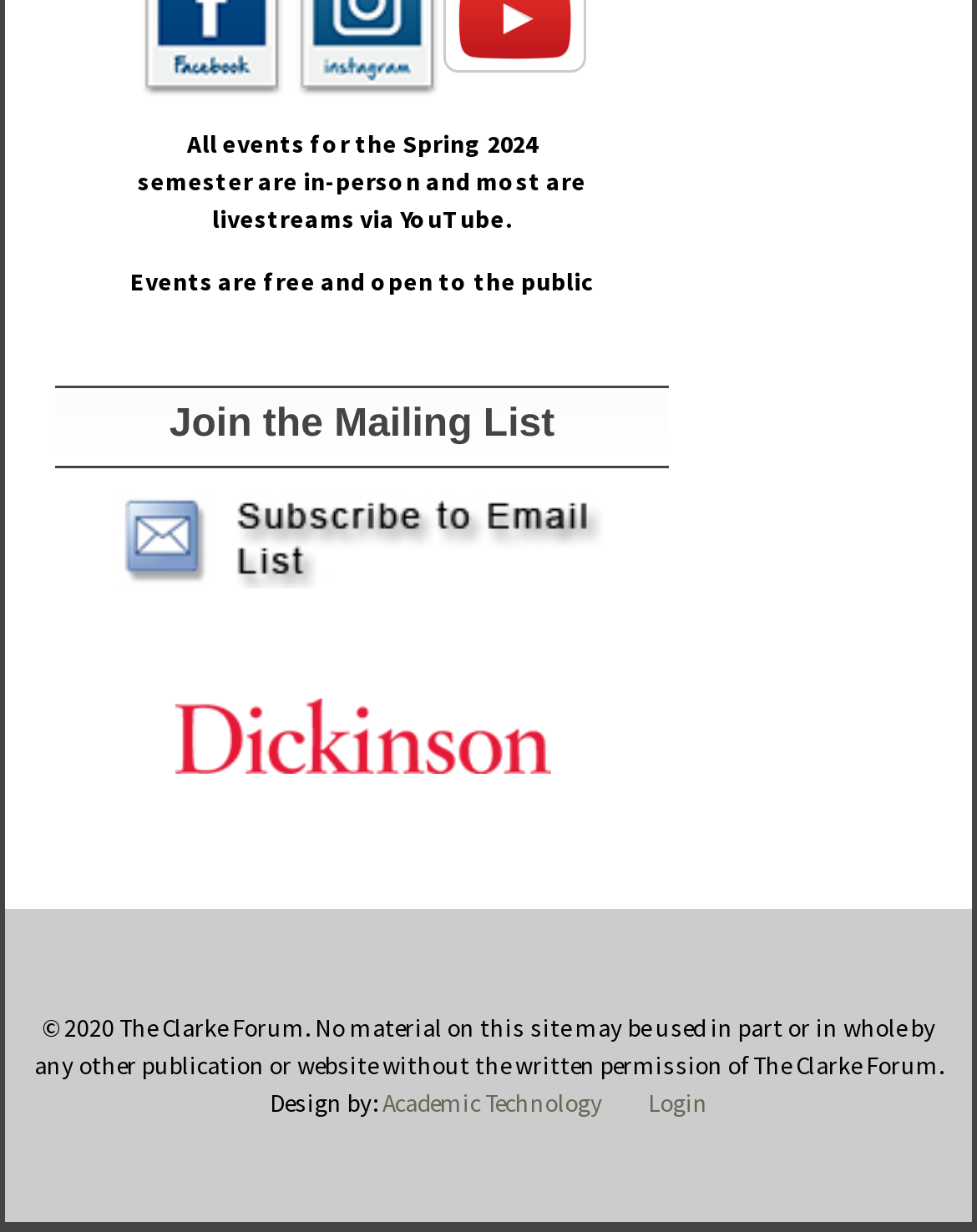What is the purpose of the events?
Look at the screenshot and respond with a single word or phrase.

Free and open to the public